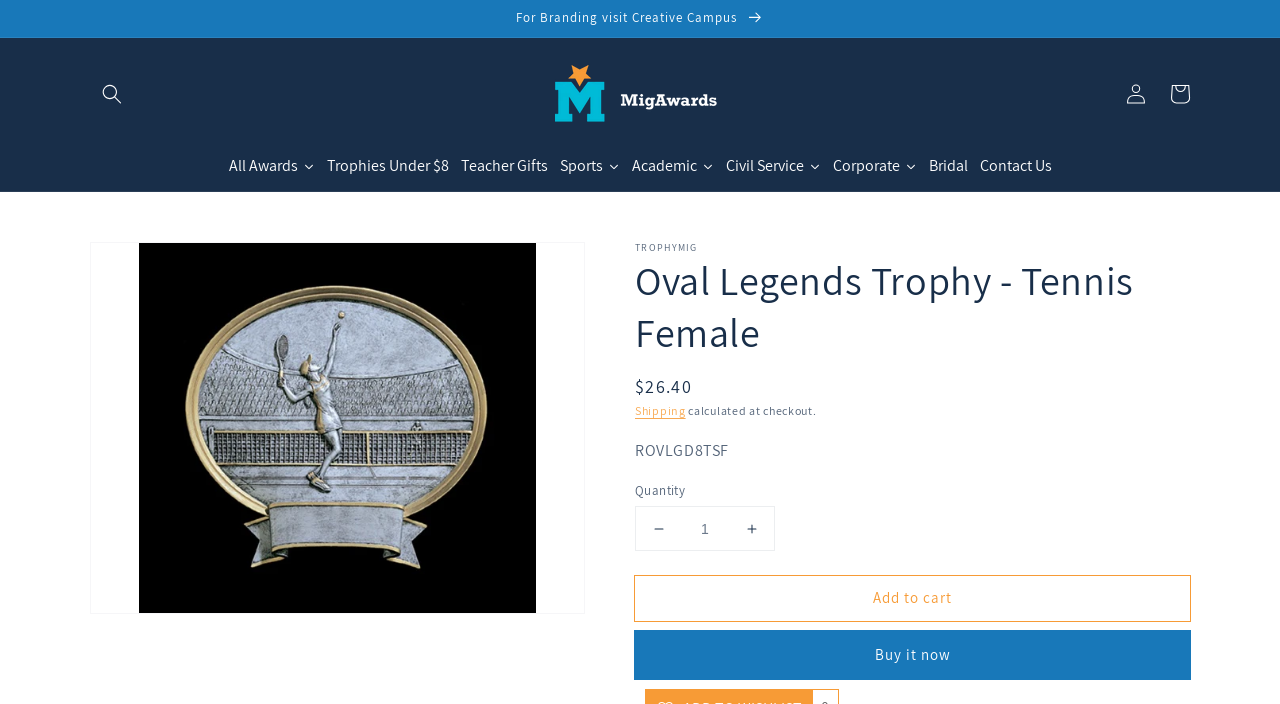Determine the bounding box coordinates of the section I need to click to execute the following instruction: "Search for products". Provide the coordinates as four float numbers between 0 and 1, i.e., [left, top, right, bottom].

[0.07, 0.103, 0.105, 0.165]